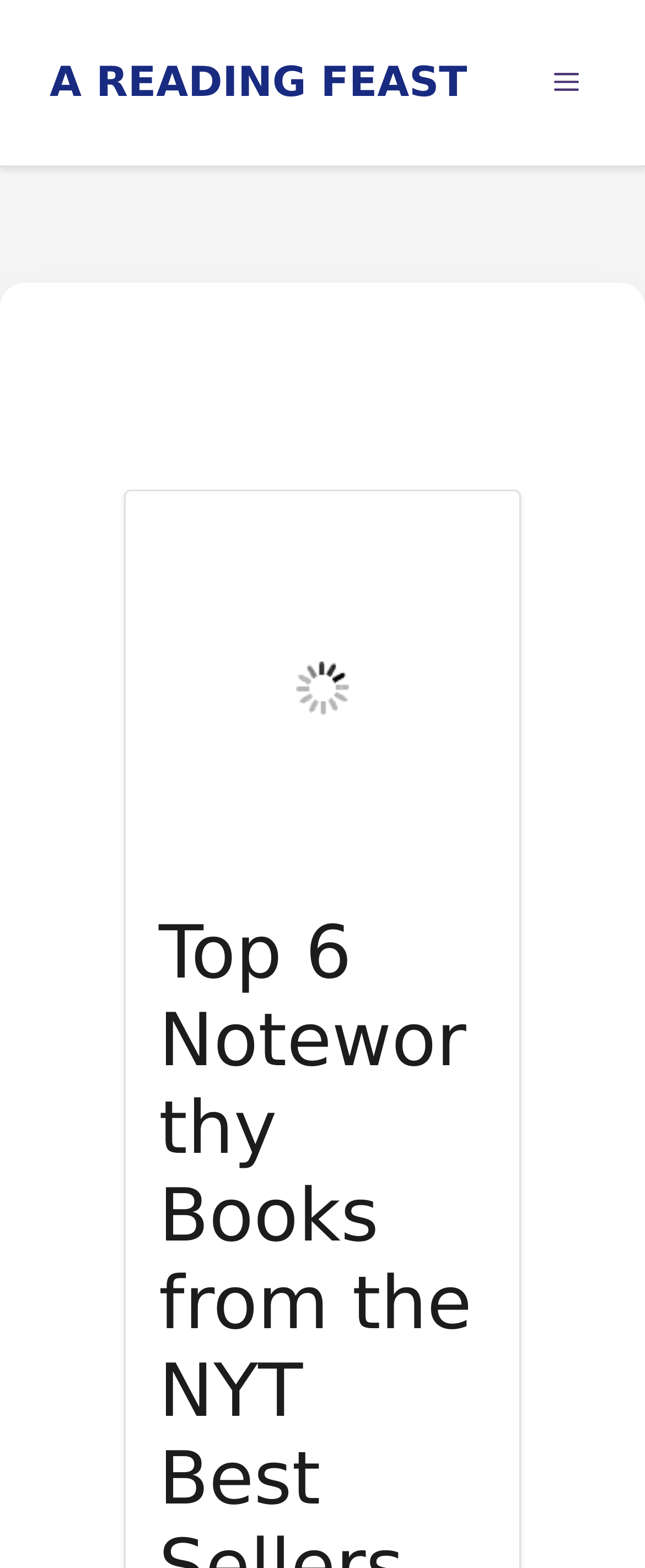Determine the bounding box coordinates in the format (top-left x, top-left y, bottom-right x, bottom-right y). Ensure all values are floating point numbers between 0 and 1. Identify the bounding box of the UI element described by: Menu

[0.808, 0.021, 0.949, 0.084]